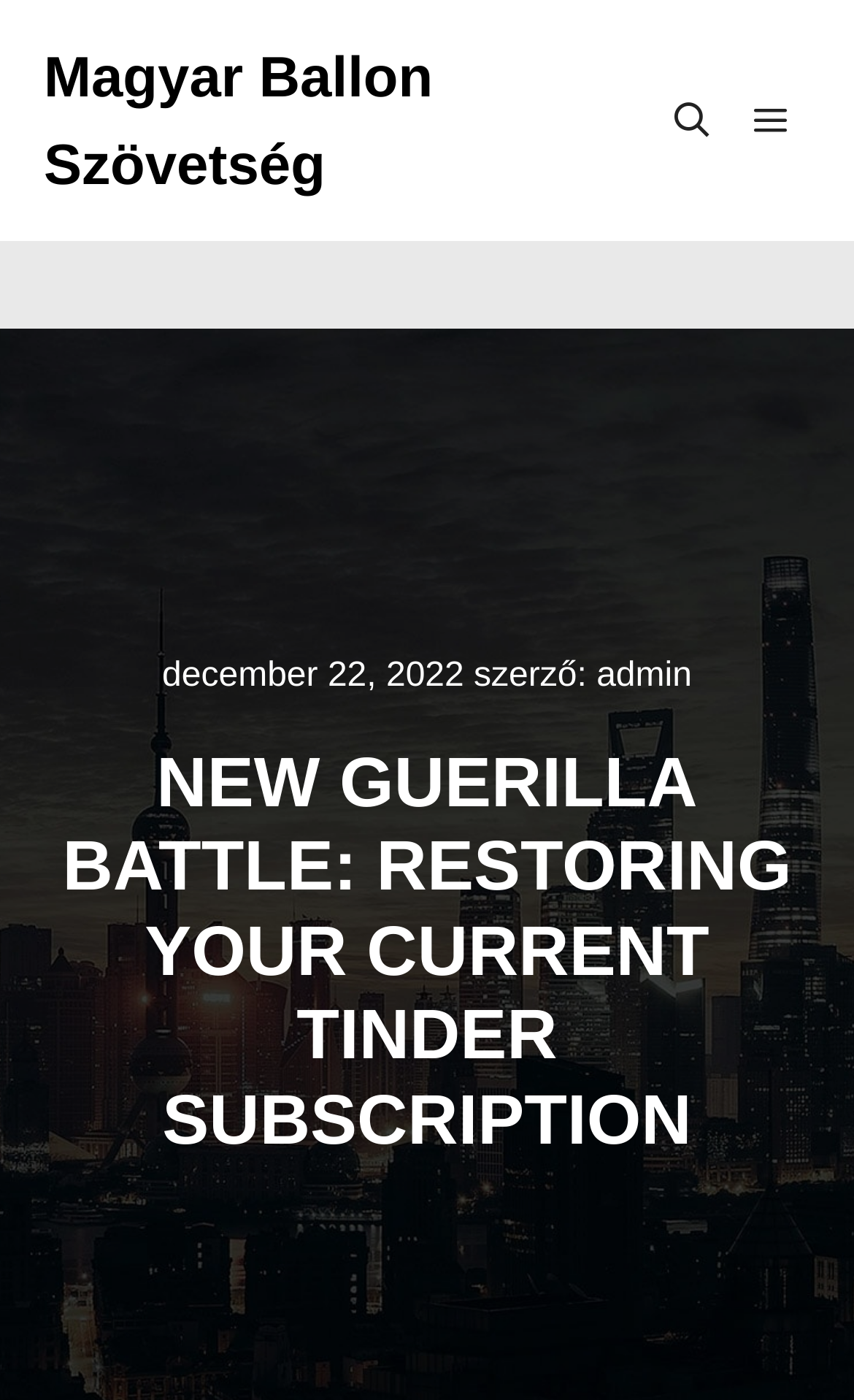Using the given description, provide the bounding box coordinates formatted as (top-left x, top-left y, bottom-right x, bottom-right y), with all values being floating point numbers between 0 and 1. Description: Főmenü

[0.856, 0.066, 0.949, 0.106]